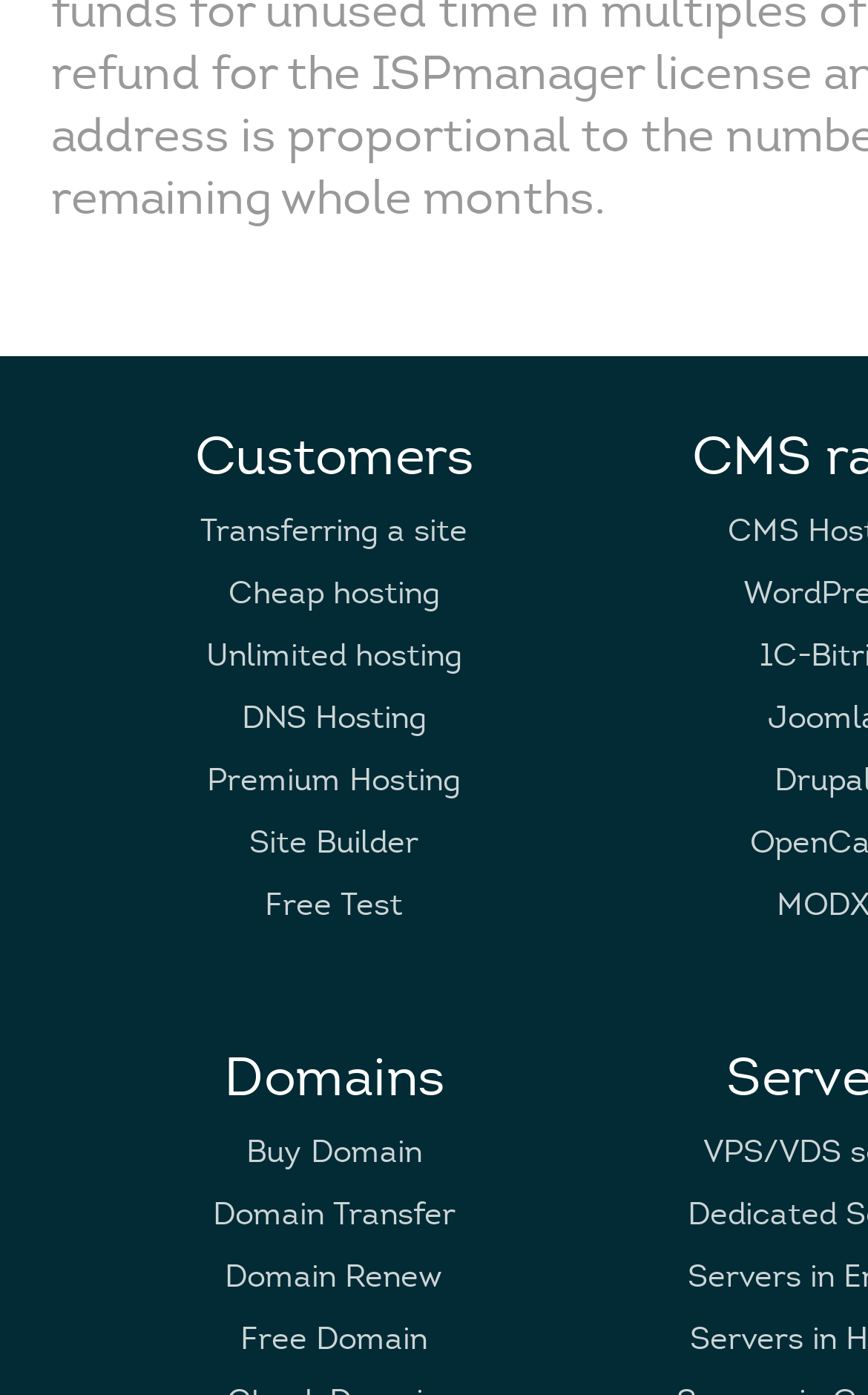Answer the following in one word or a short phrase: 
How many links are under 'Domains'?

4